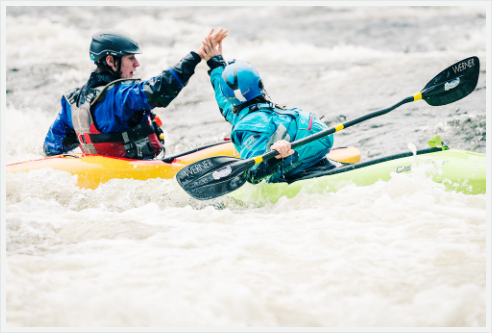What is the activity depicted in the image?
Please provide a detailed answer to the question.

The caption explicitly states that the scene is set against the backdrop of 'frothy water suggesting the thrill of adventure in white-water kayaking', which implies that the activity shown in the image is white-water kayaking.